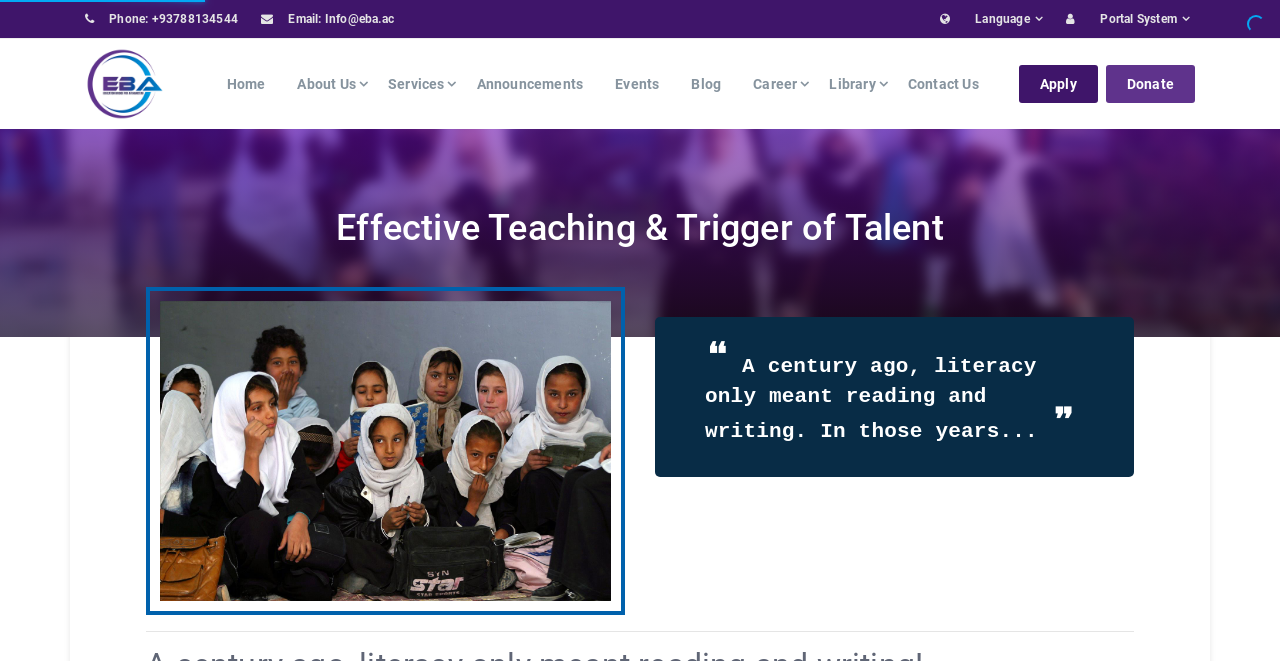Please determine the bounding box coordinates of the section I need to click to accomplish this instruction: "Click the phone number link".

[0.066, 0.0, 0.194, 0.057]